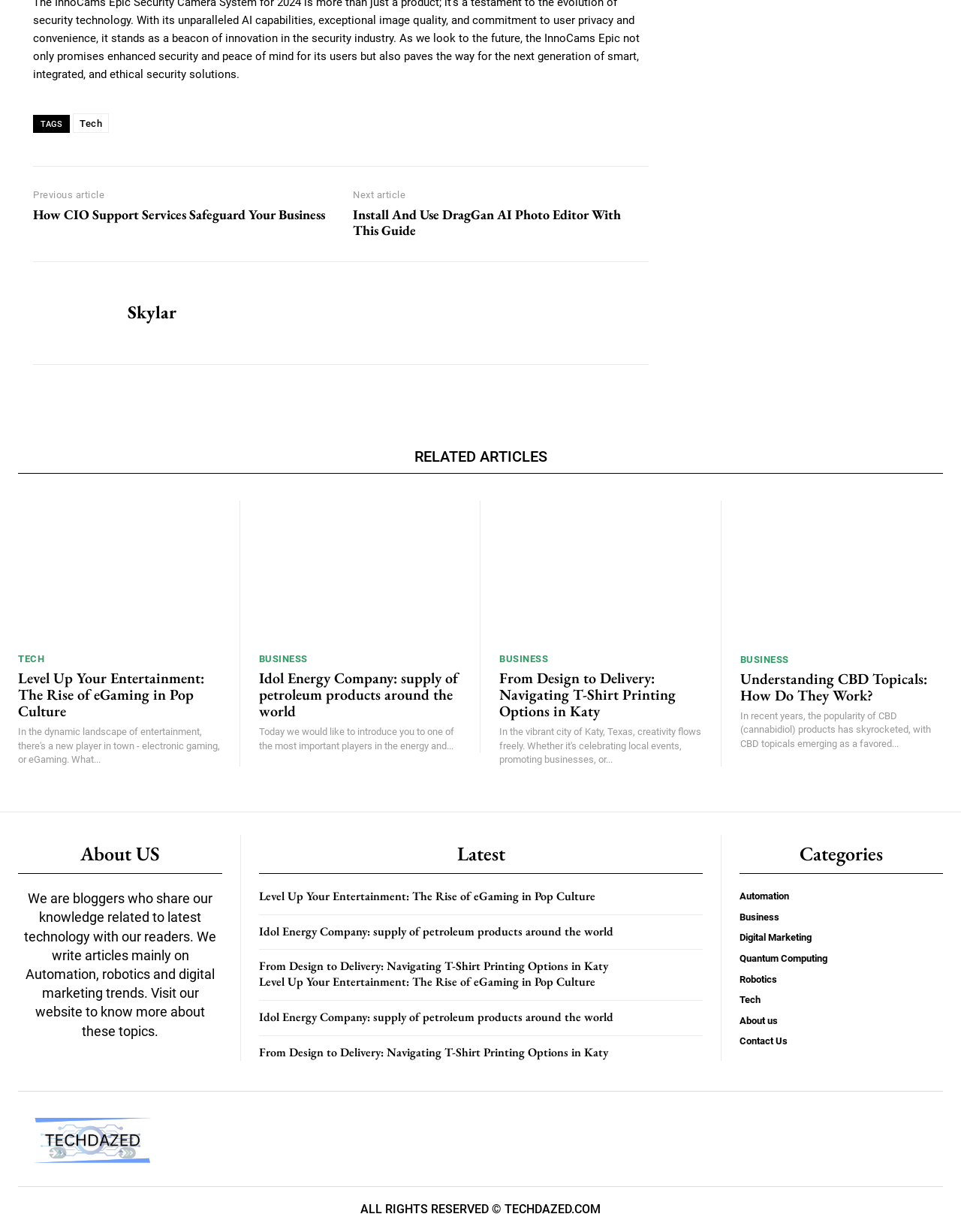What is the name of the company that supplies petroleum products around the world?
Using the information from the image, provide a comprehensive answer to the question.

I found the article 'Idol Energy Company: supply of petroleum products around the world' in the webpage, and it mentions that Idol Energy Company is the one that supplies petroleum products around the world.